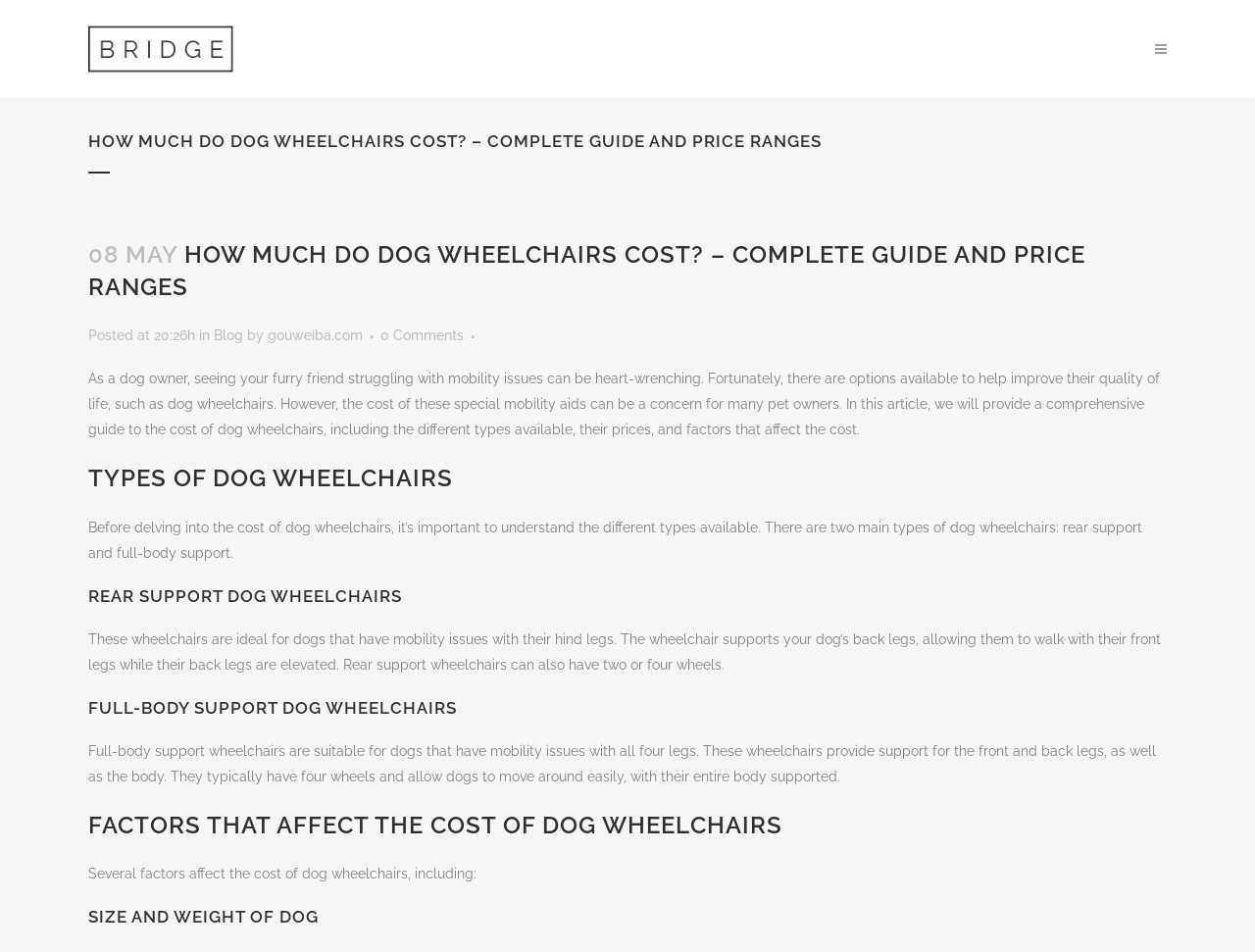Please give a succinct answer to the question in one word or phrase:
What is the purpose of rear support dog wheelchairs?

Supporting back legs